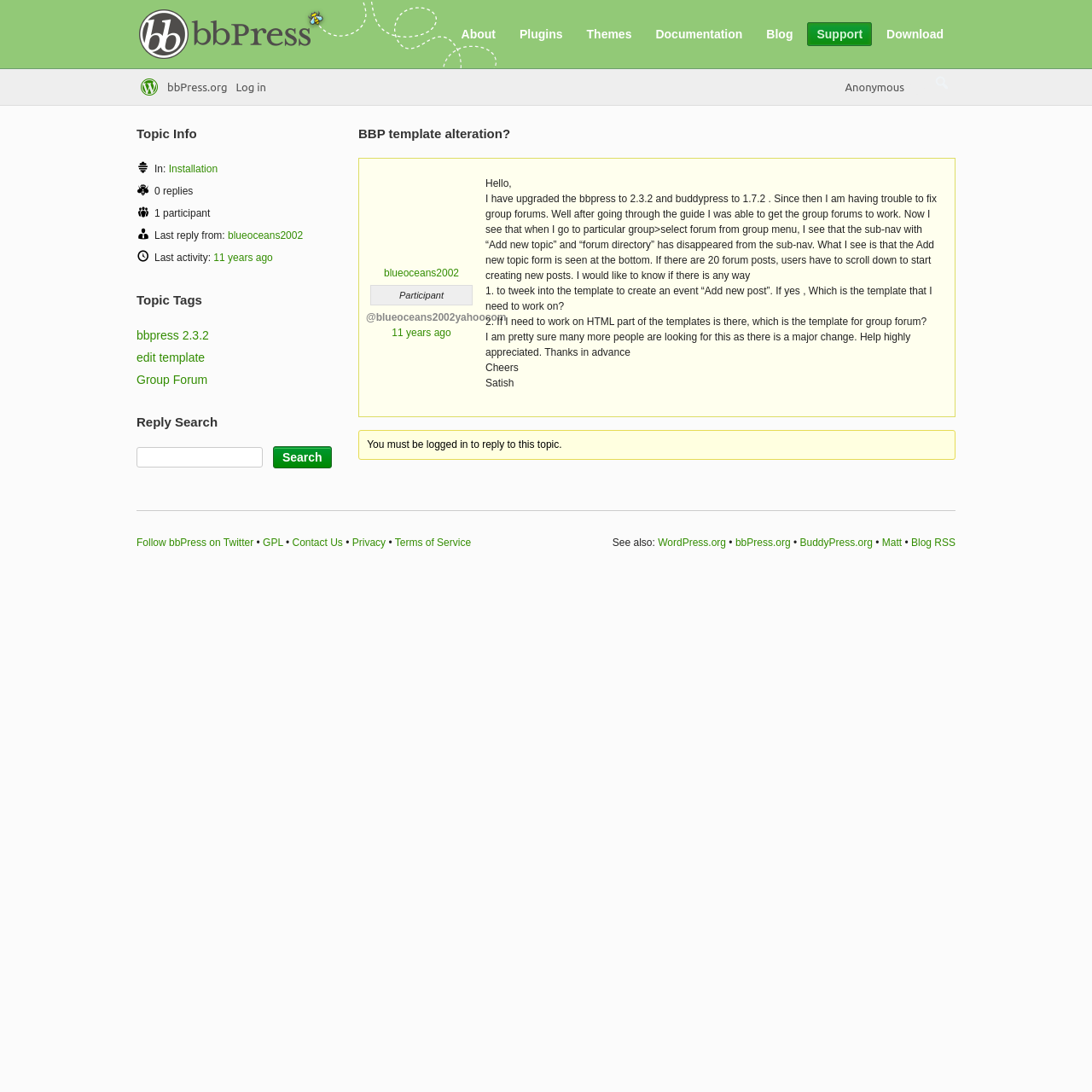What is the topic of this forum?
Please give a detailed and elaborate answer to the question.

The topic of this forum is 'BBP template alteration' which can be found in the heading element with the text 'BBP template alteration?' at the top of the webpage.